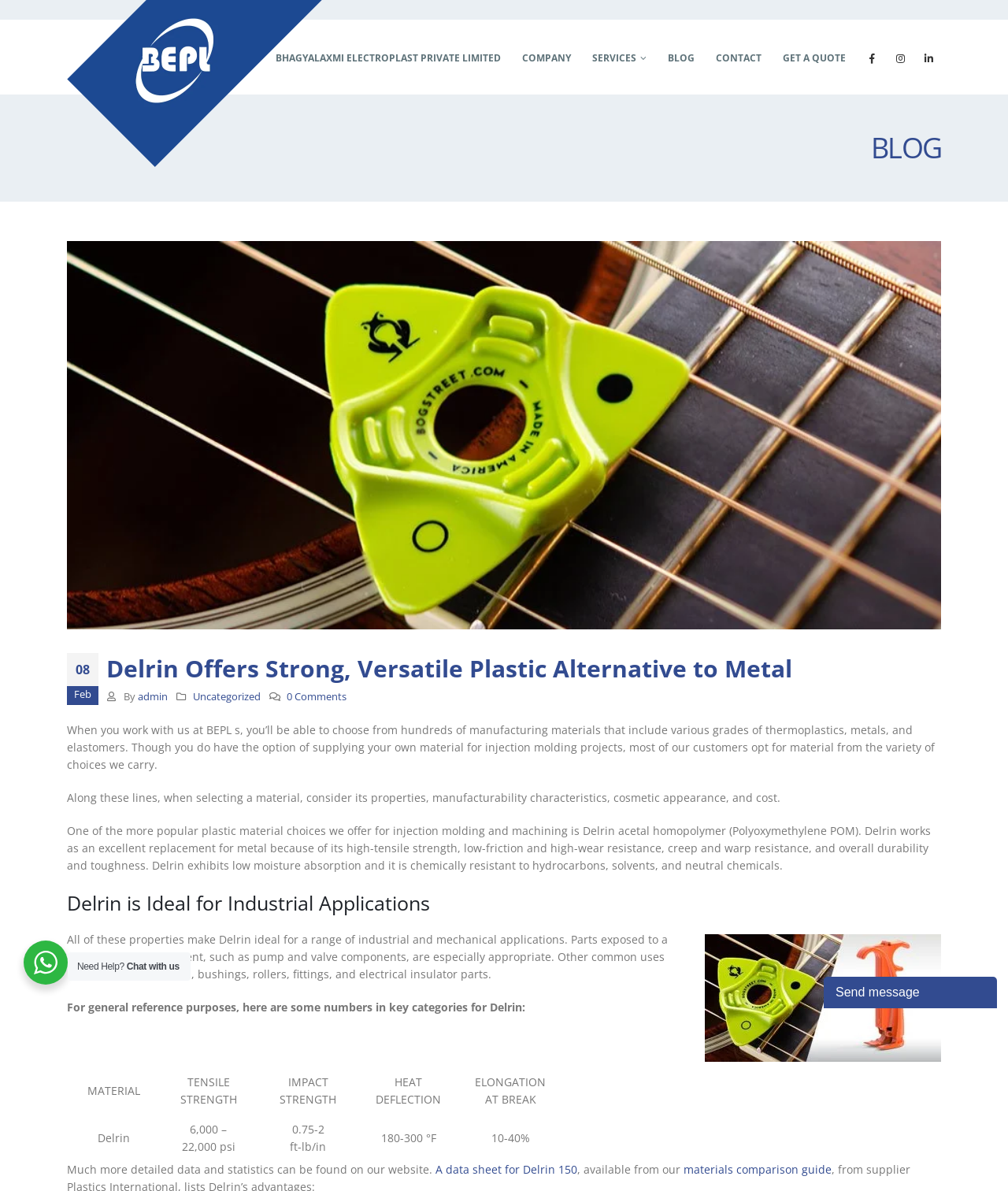Point out the bounding box coordinates of the section to click in order to follow this instruction: "Click the 'CONTACT' link".

[0.7, 0.017, 0.766, 0.079]